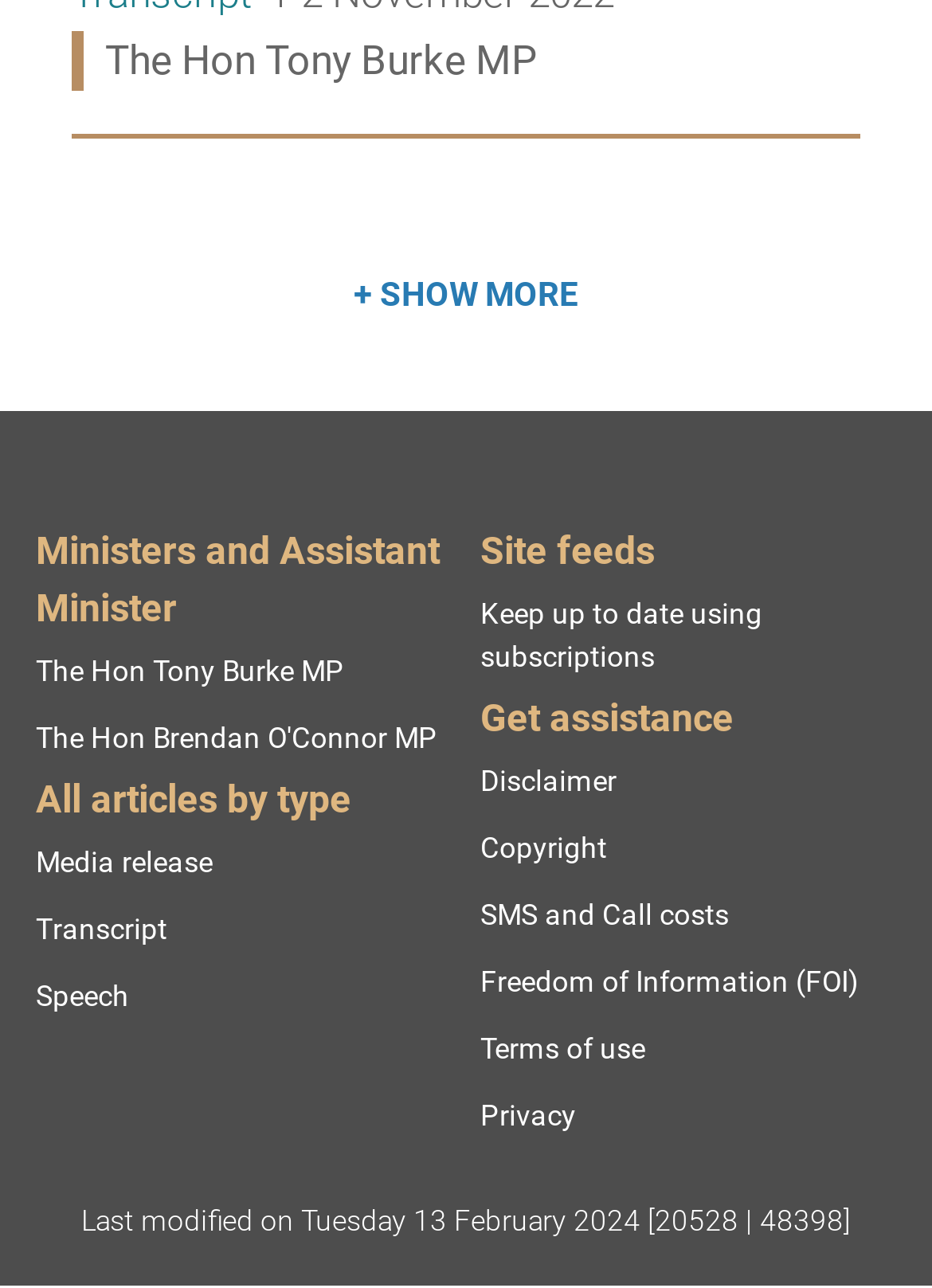Determine the bounding box coordinates of the UI element described below. Use the format (top-left x, top-left y, bottom-right x, bottom-right y) with floating point numbers between 0 and 1: Freedom of Information (FOI)

[0.515, 0.737, 0.962, 0.789]